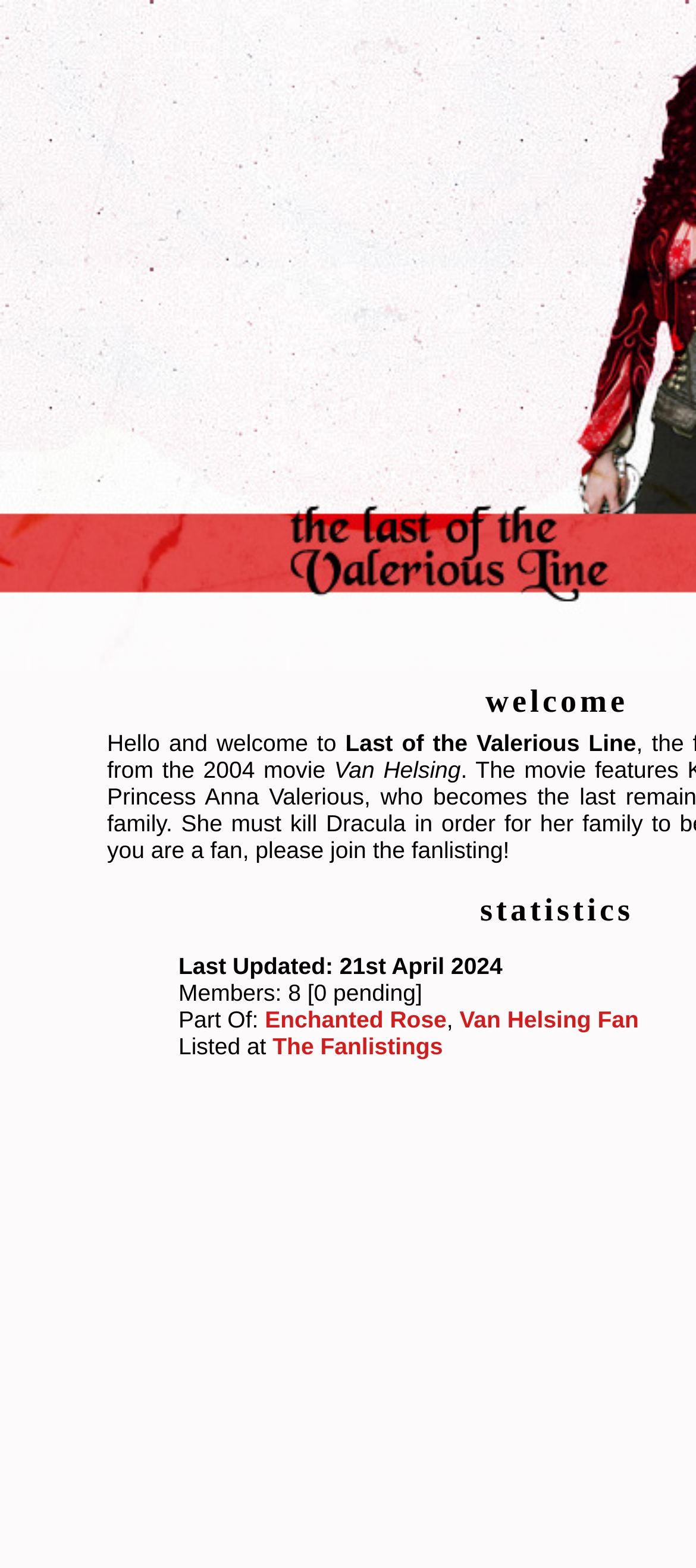Based on the image, please respond to the question with as much detail as possible:
What is the date of the last update?

I found the answer by examining the static text element with the text 'Last Updated: 21st April 2024'. This element is likely to display the date of the last update to the fanlisting.